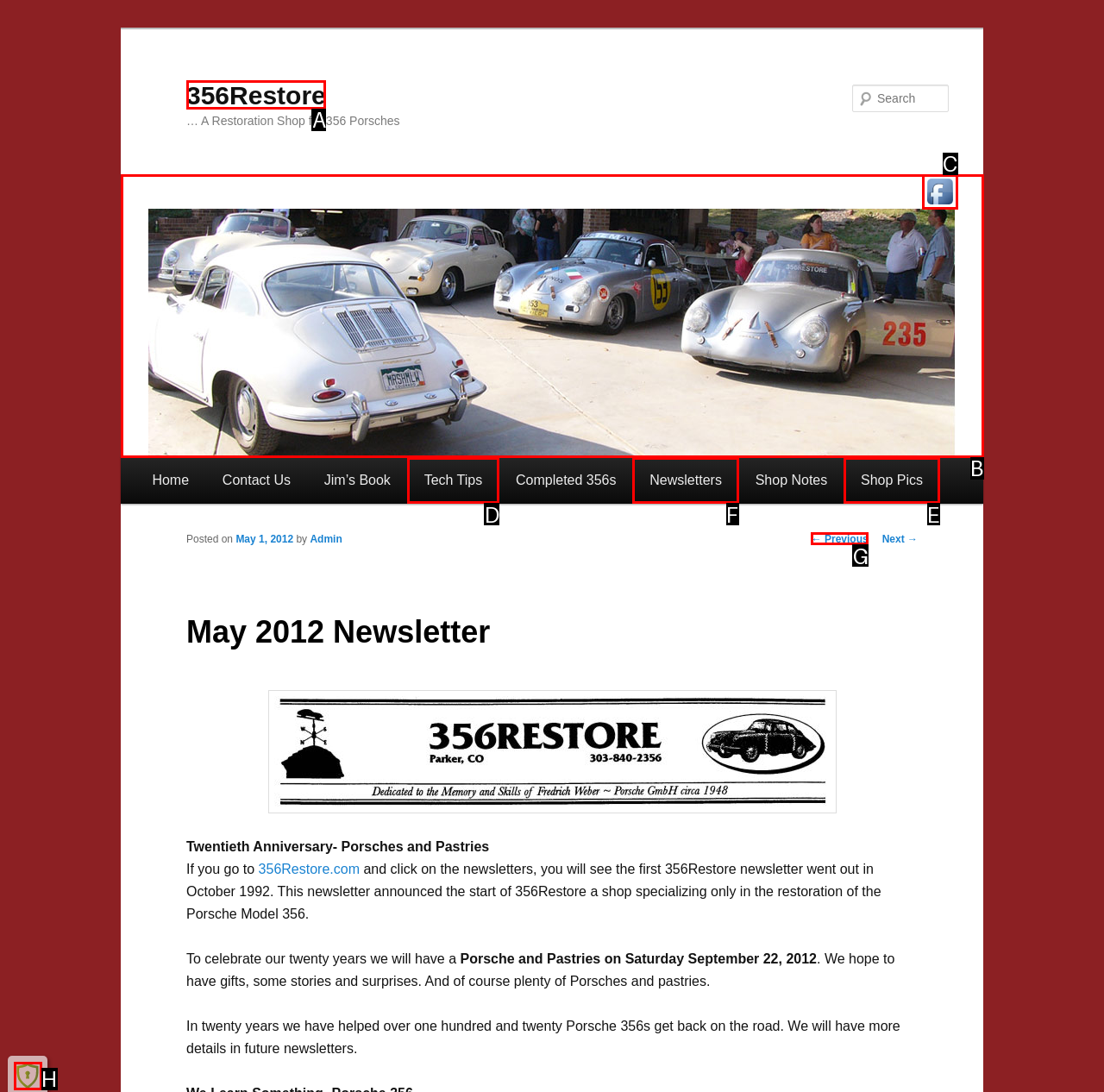Select the letter associated with the UI element you need to click to perform the following action: Click on Newsletters
Reply with the correct letter from the options provided.

F